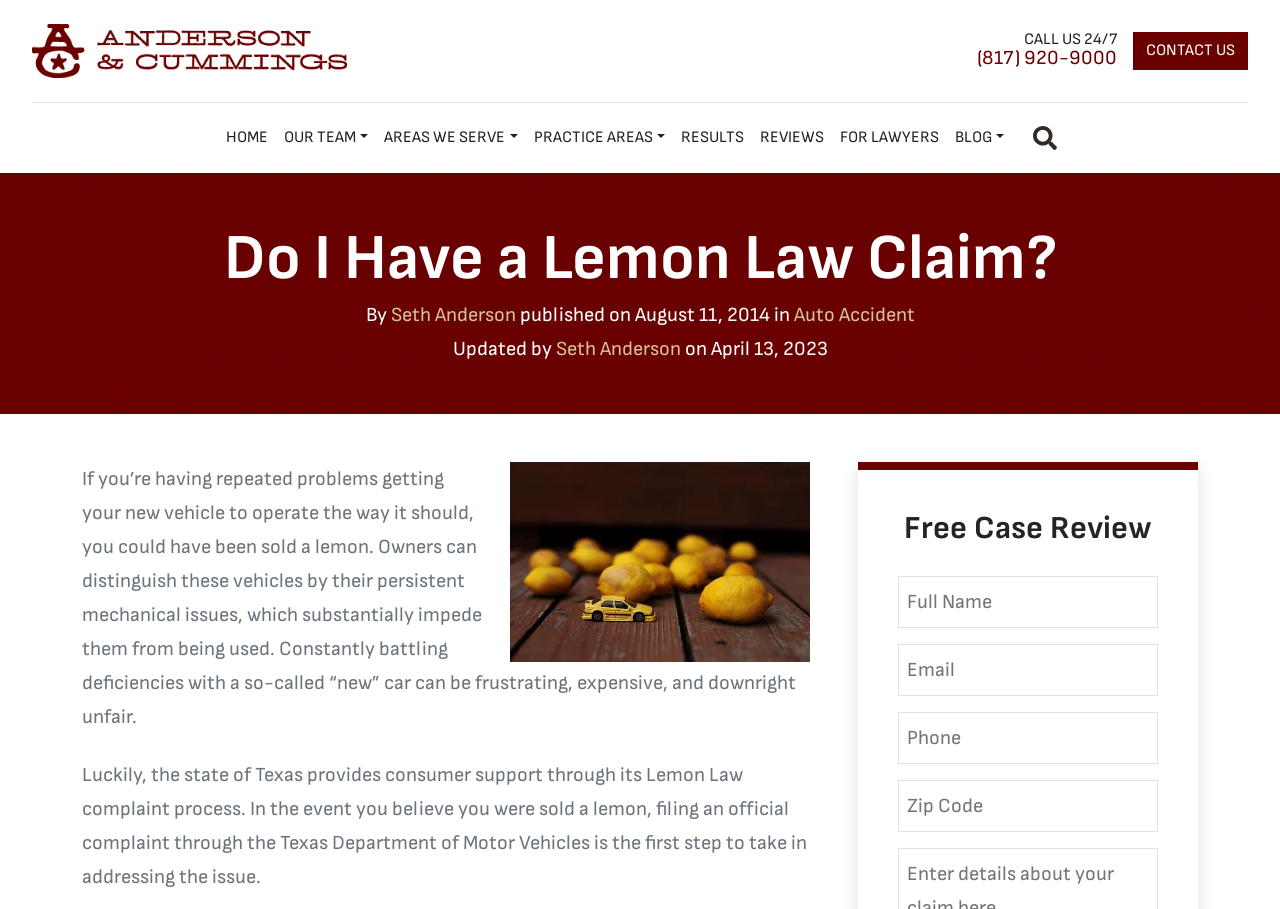Determine the main text heading of the webpage and provide its content.

Do I Have a Lemon Law Claim?